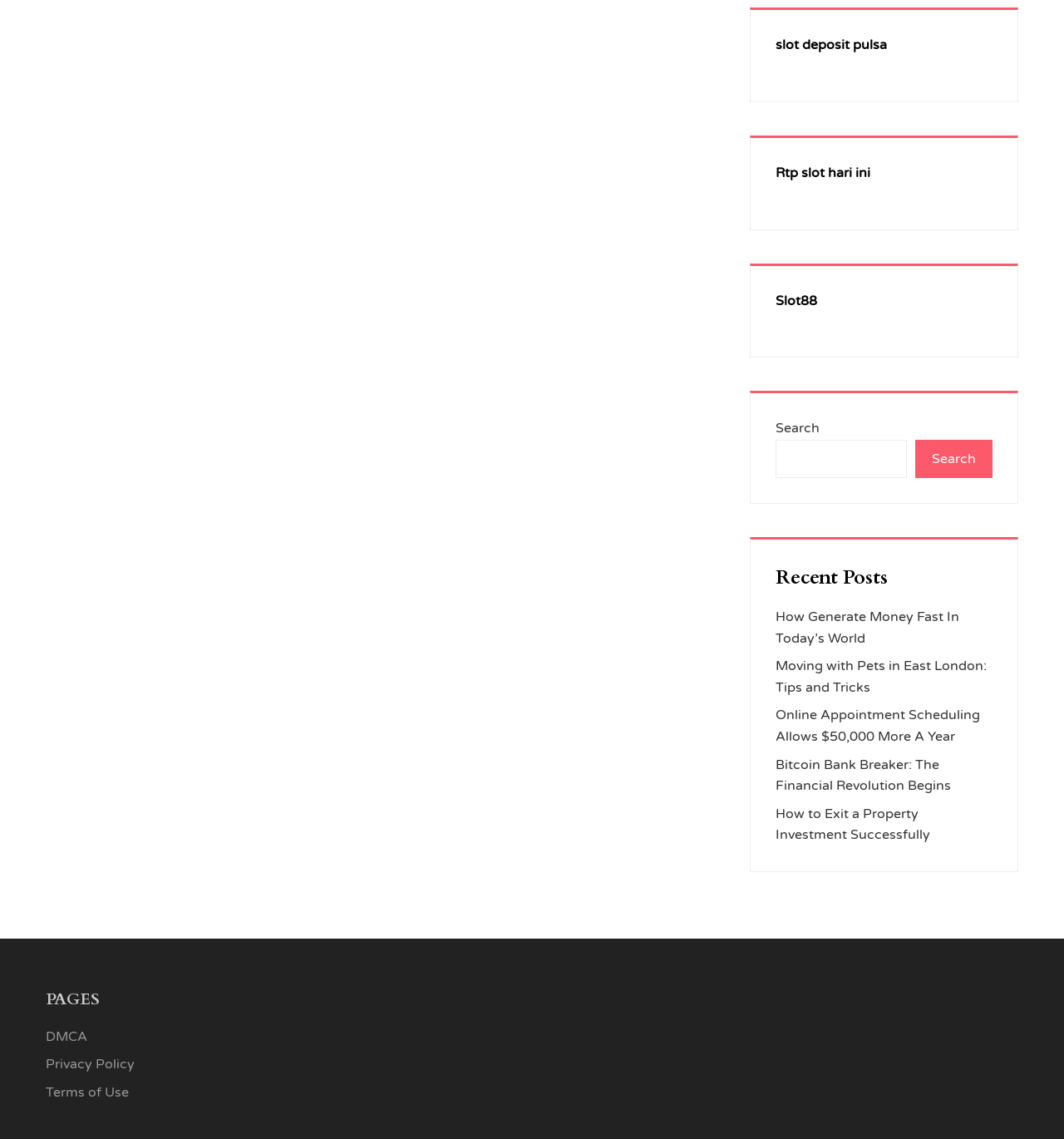Identify the bounding box of the HTML element described here: "DMCA". Provide the coordinates as four float numbers between 0 and 1: [left, top, right, bottom].

[0.043, 0.903, 0.082, 0.917]